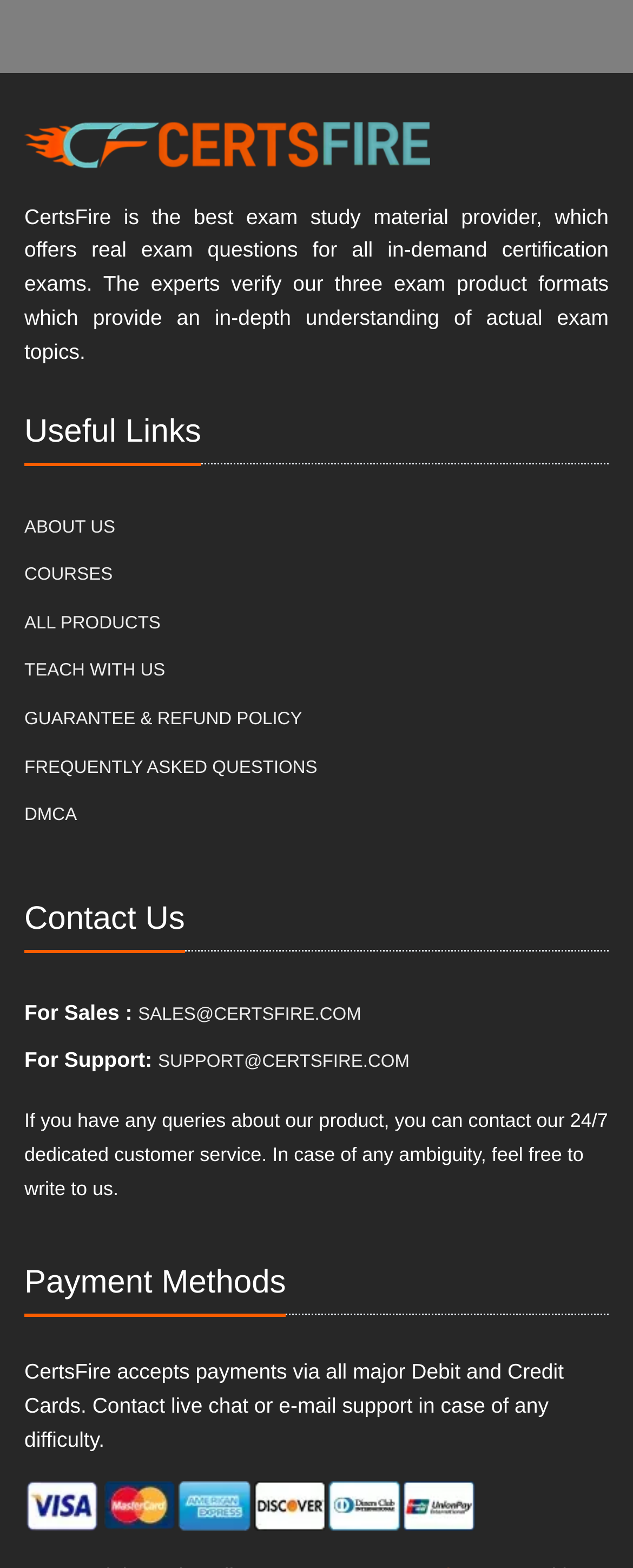Utilize the information from the image to answer the question in detail:
What is the contact email for sales?

The contact email for sales can be found in the link element 'SALES@CERTSFIRE.COM', which is located below the static text element 'For Sales :'.